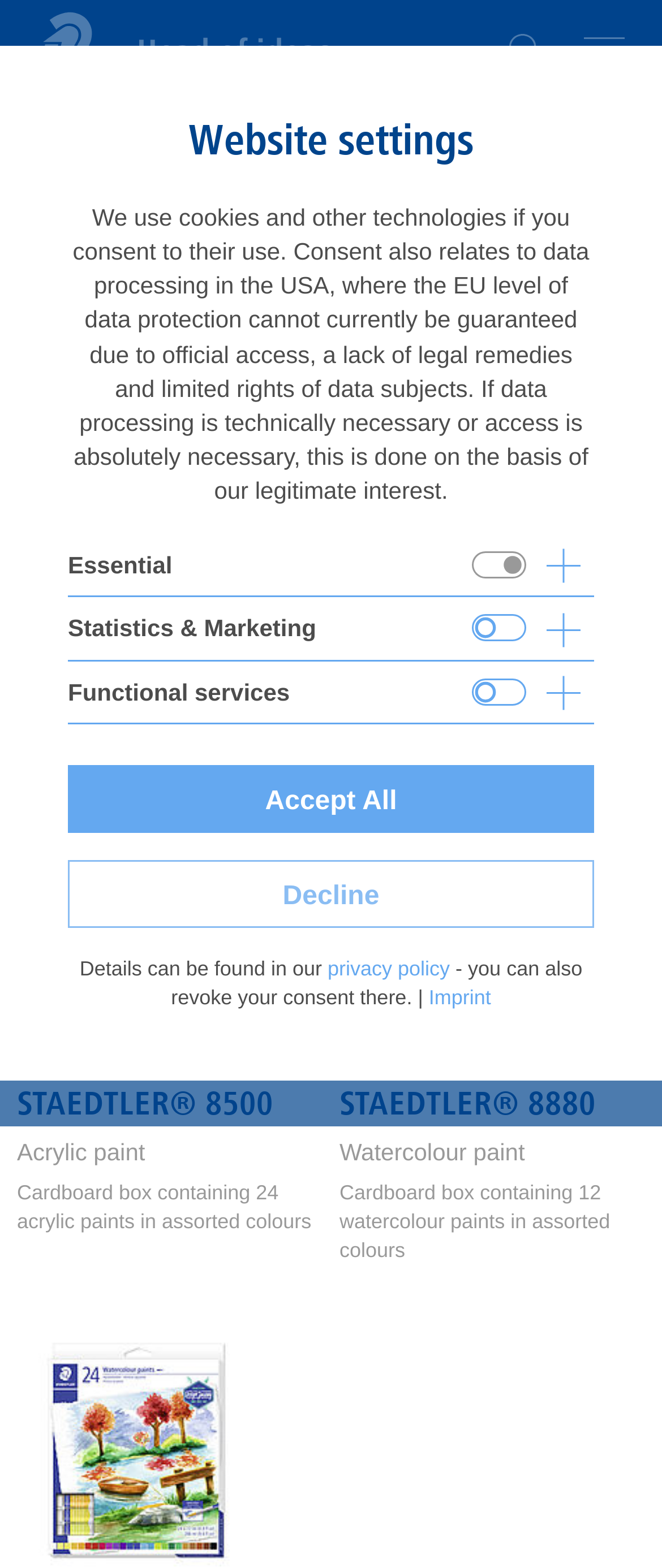How many switches are there in the website settings?
Look at the image and provide a short answer using one word or a phrase.

9